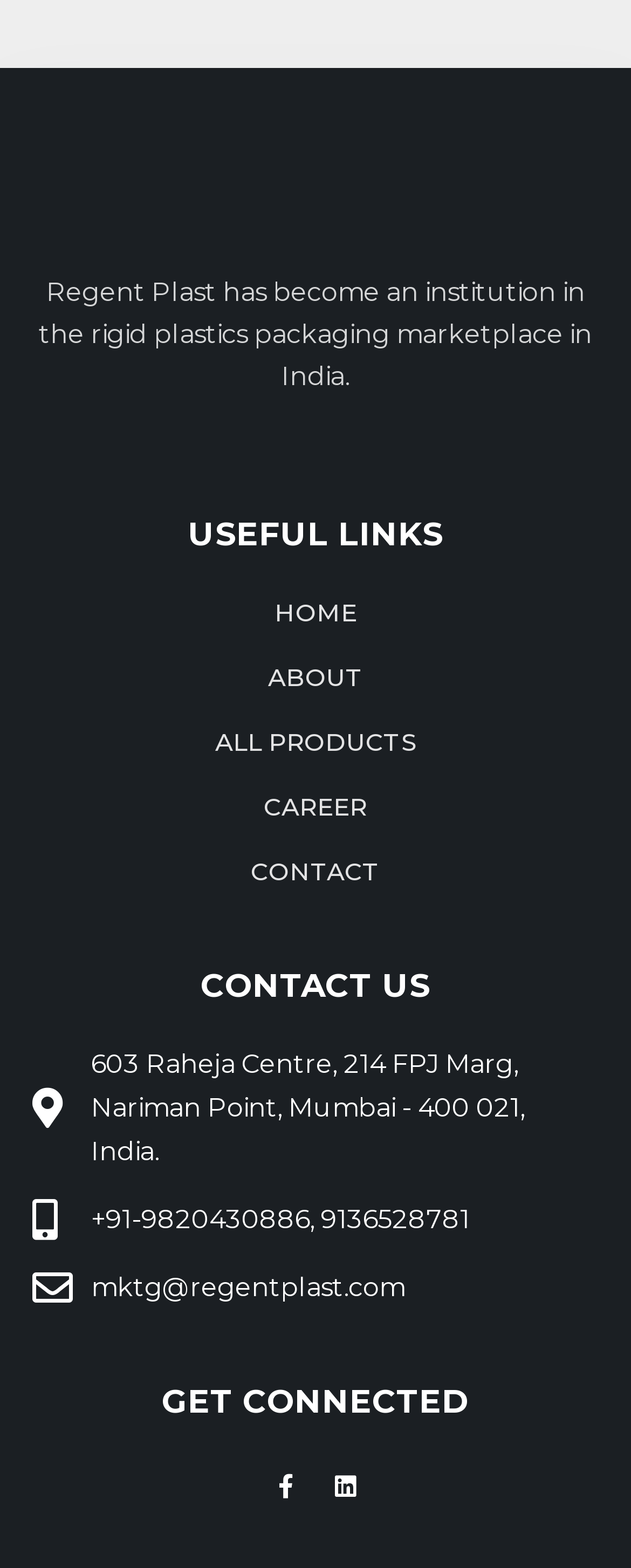Respond concisely with one word or phrase to the following query:
What social media platforms are available?

Facebook, Linkedin